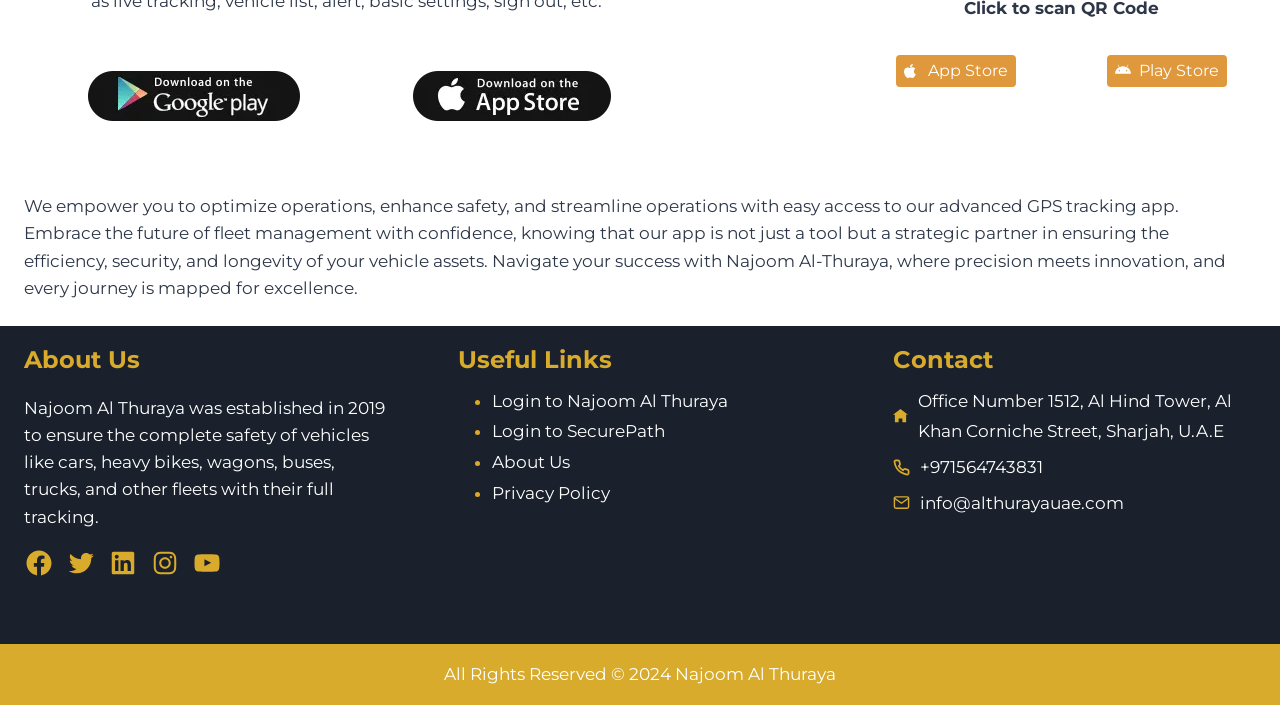Please locate the bounding box coordinates of the element that should be clicked to achieve the given instruction: "Download the vehicle tracking app for Android".

[0.069, 0.101, 0.323, 0.172]